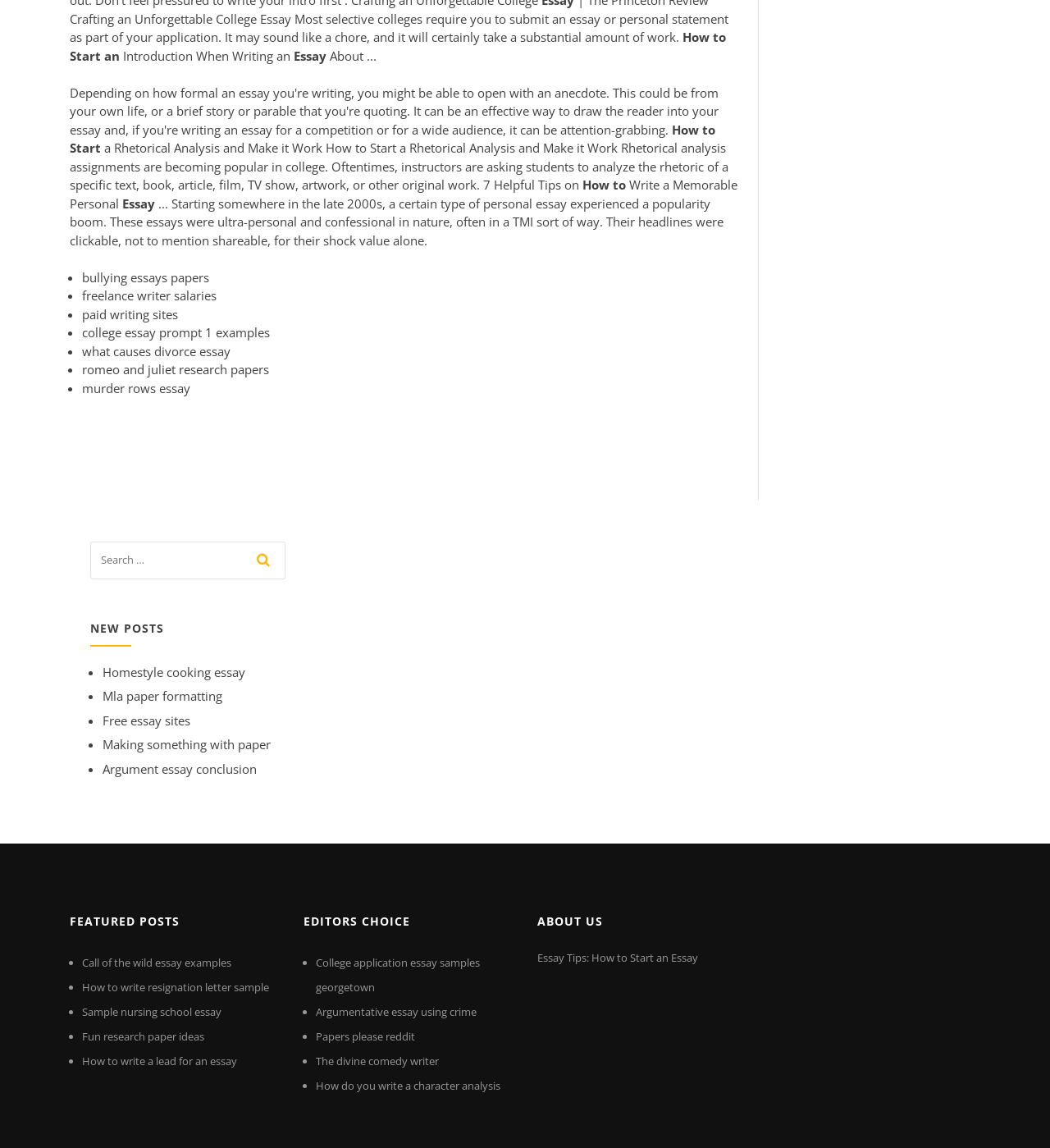Predict the bounding box coordinates for the UI element described as: "Argumentative essay using crime". The coordinates should be four float numbers between 0 and 1, presented as [left, top, right, bottom].

[0.301, 0.875, 0.454, 0.888]